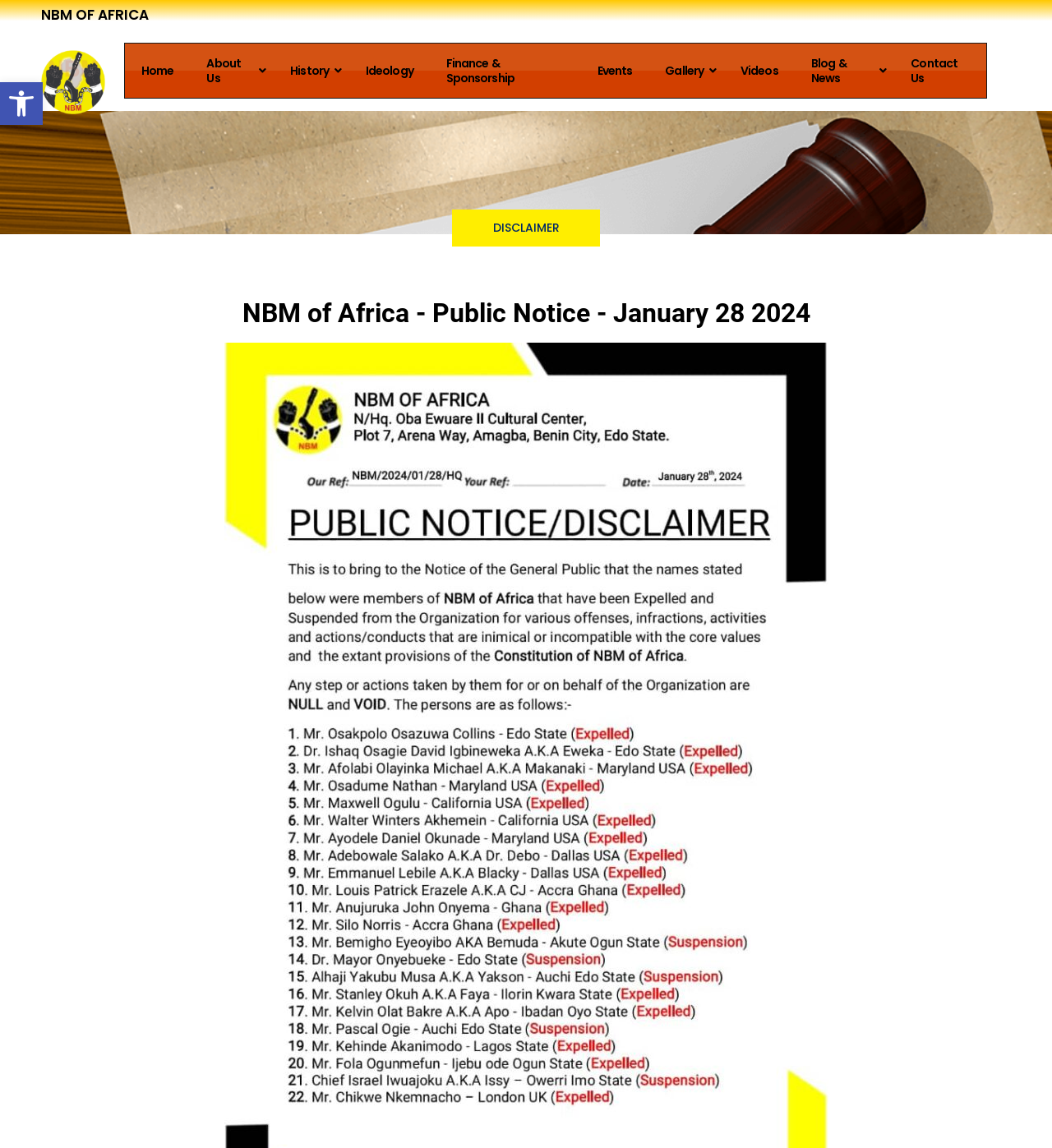Answer the question with a brief word or phrase:
What is the name of the organization?

NBM of Africa